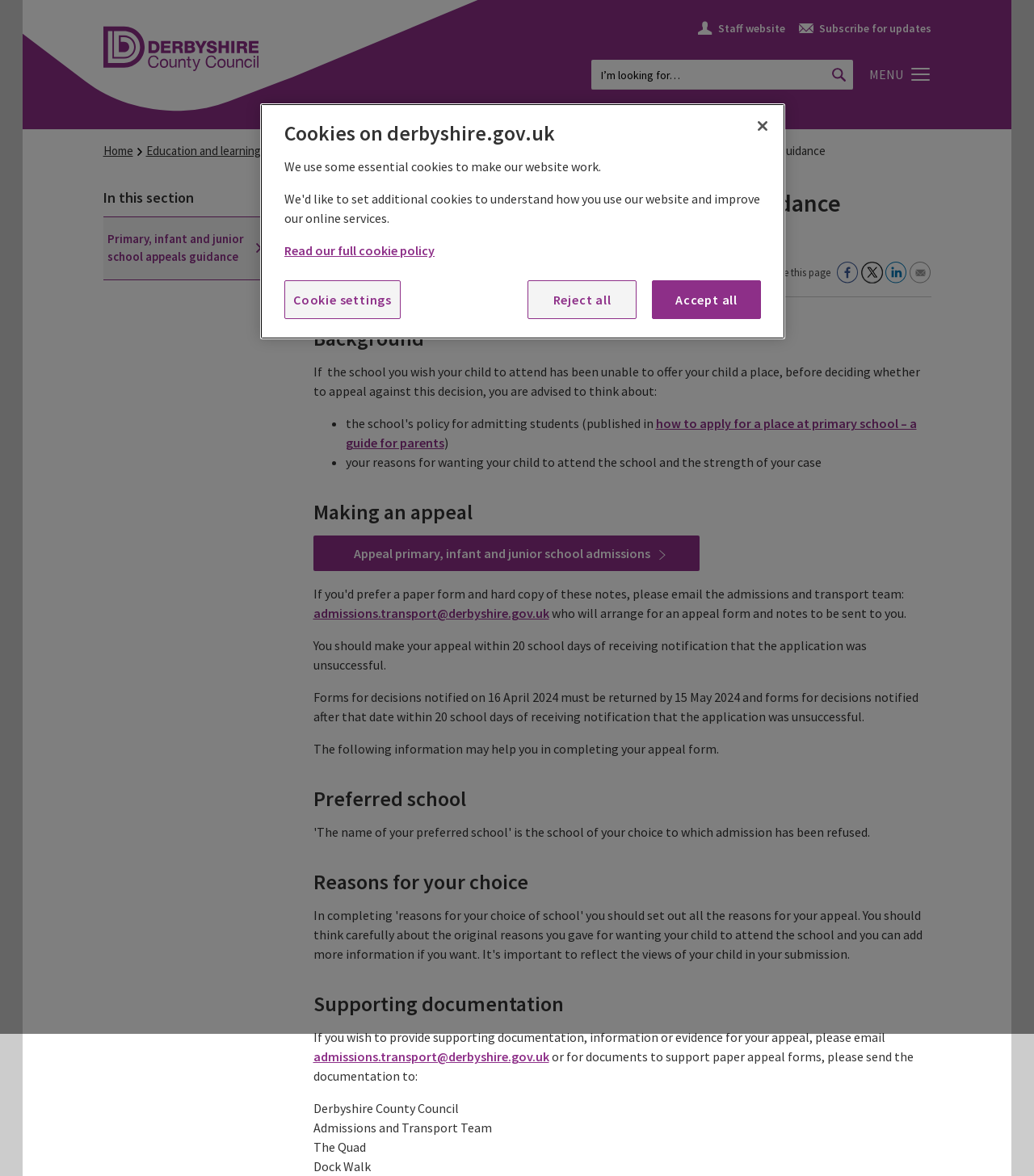Identify the bounding box coordinates of the area you need to click to perform the following instruction: "Go to the home page".

[0.1, 0.122, 0.129, 0.135]